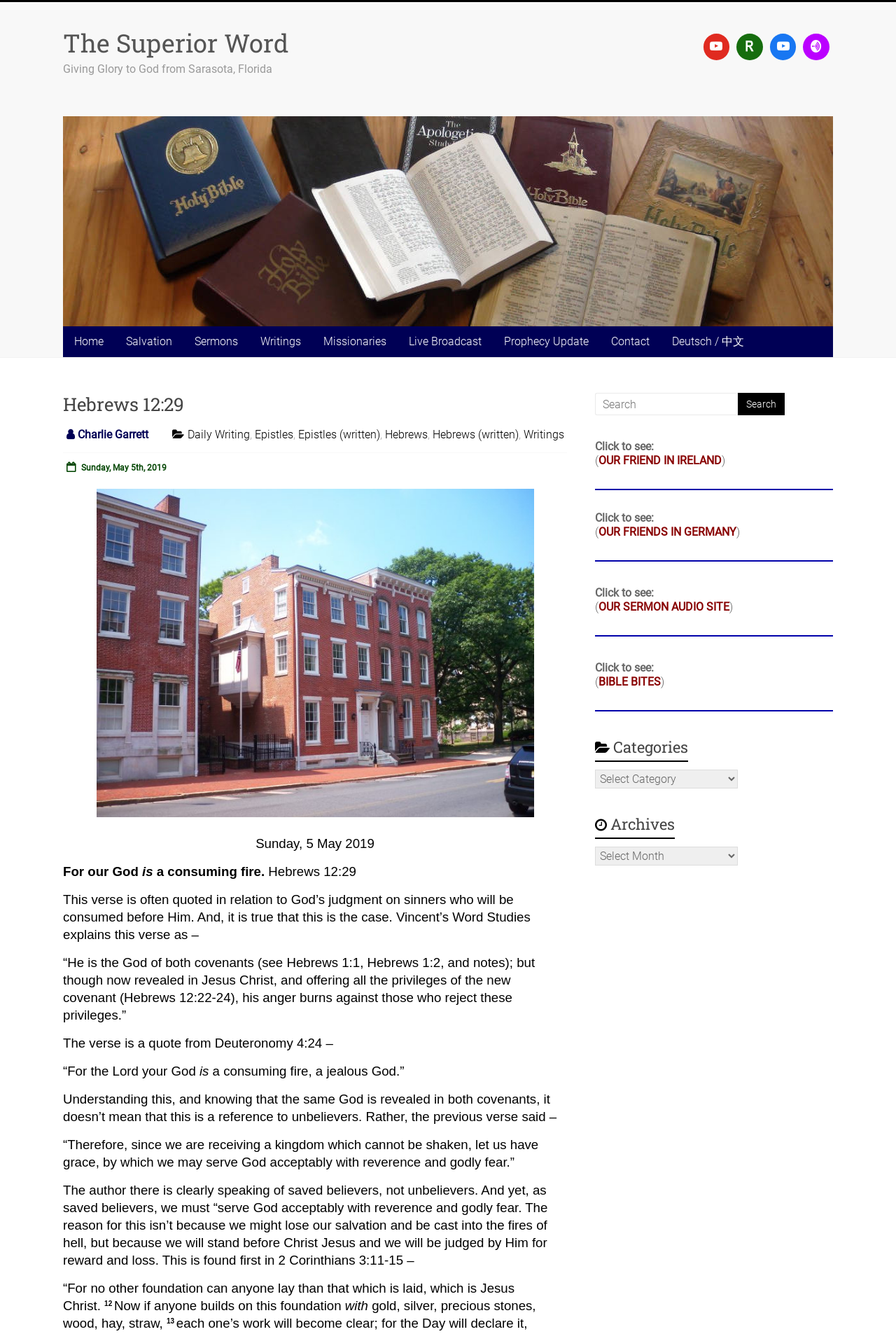From the details in the image, provide a thorough response to the question: What is the date of the sermon?

The question can be answered by looking at the link ' Sunday, May 5th, 2019' which suggests that it is the date of the sermon.